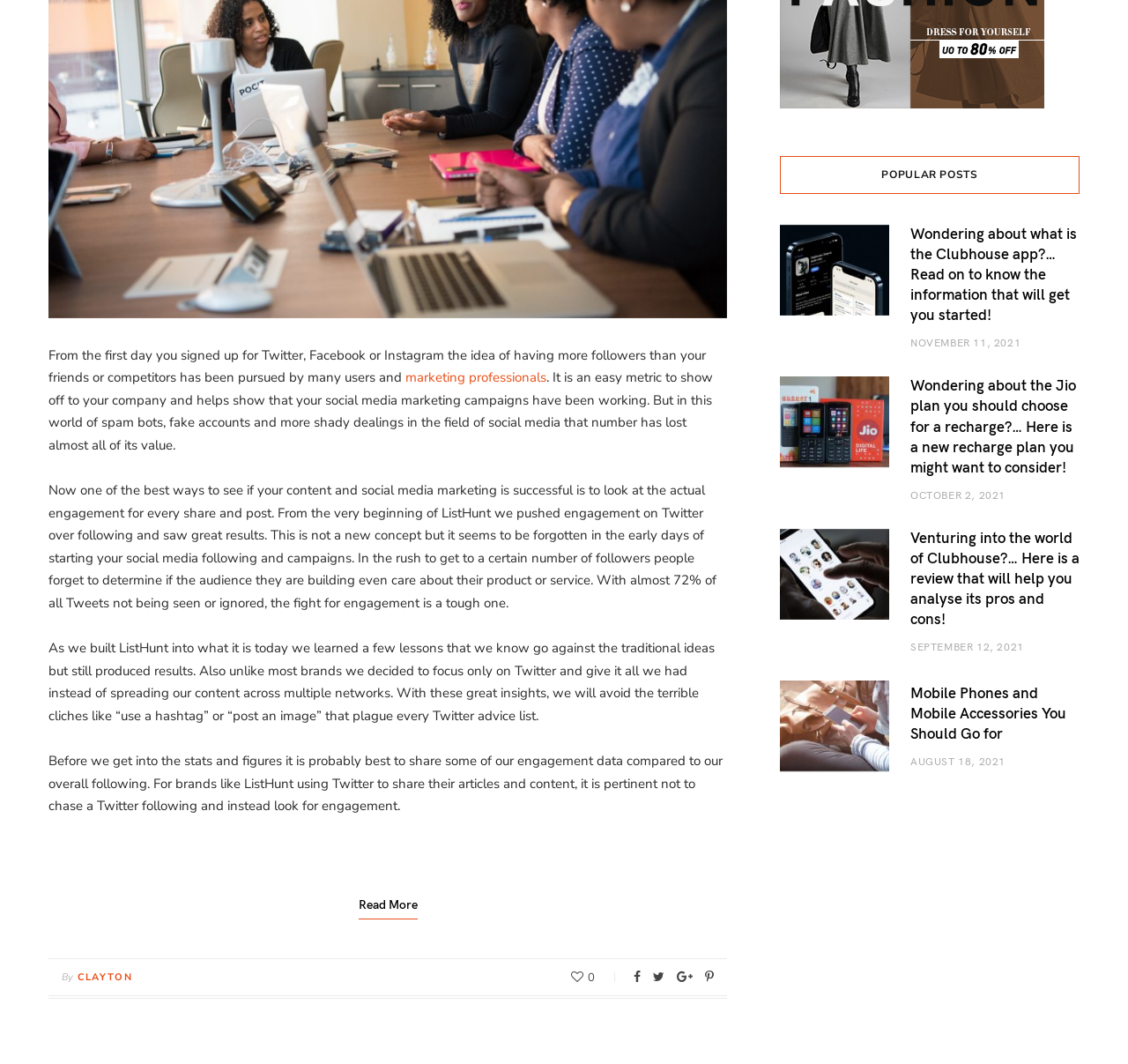Find the bounding box of the UI element described as follows: "November 11, 2021".

[0.807, 0.315, 0.905, 0.328]